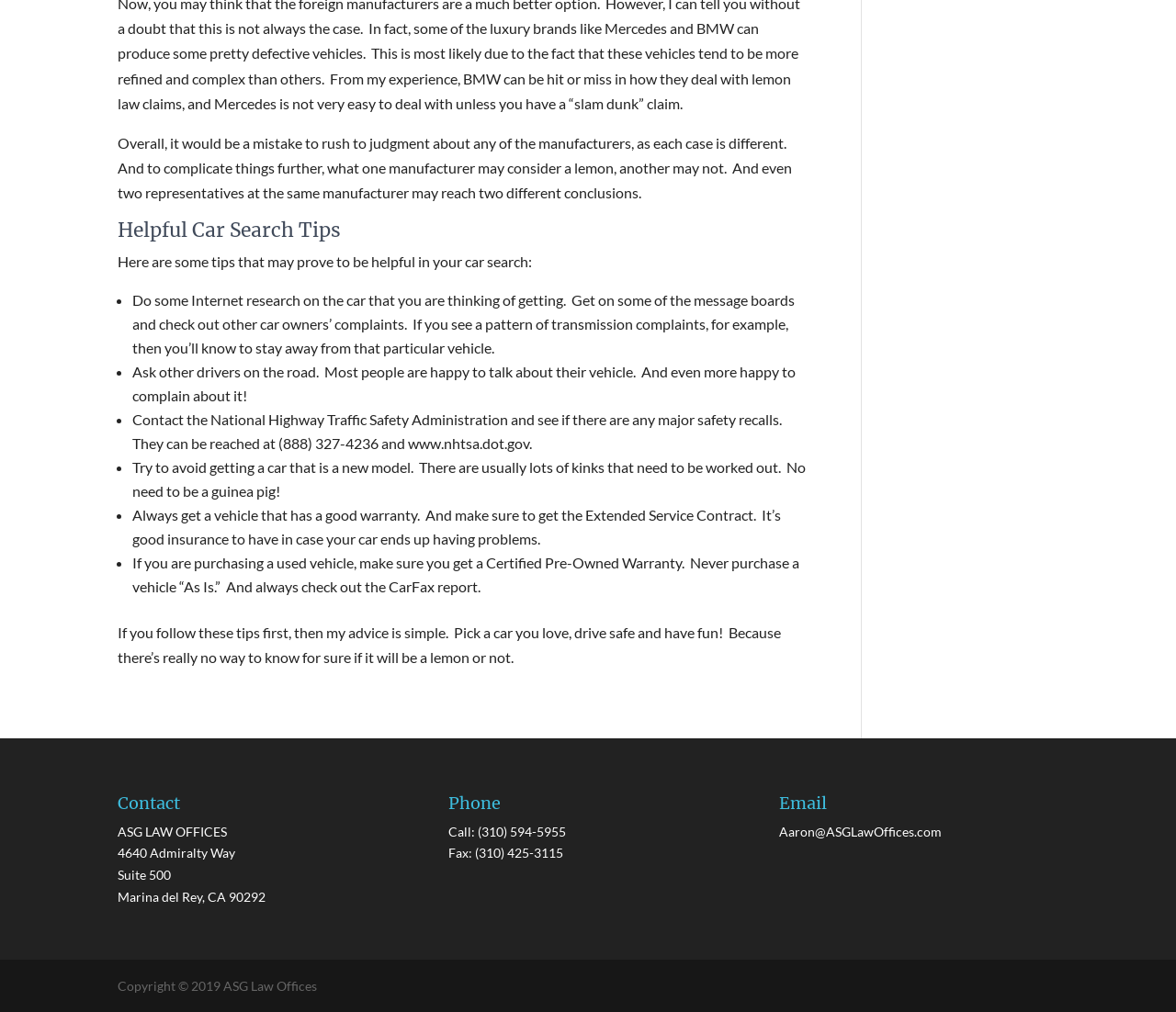What is the phone number to call?
Please ensure your answer is as detailed and informative as possible.

The phone number to call is (310) 594-5955, which is mentioned in the 'Phone' section of the contact information.